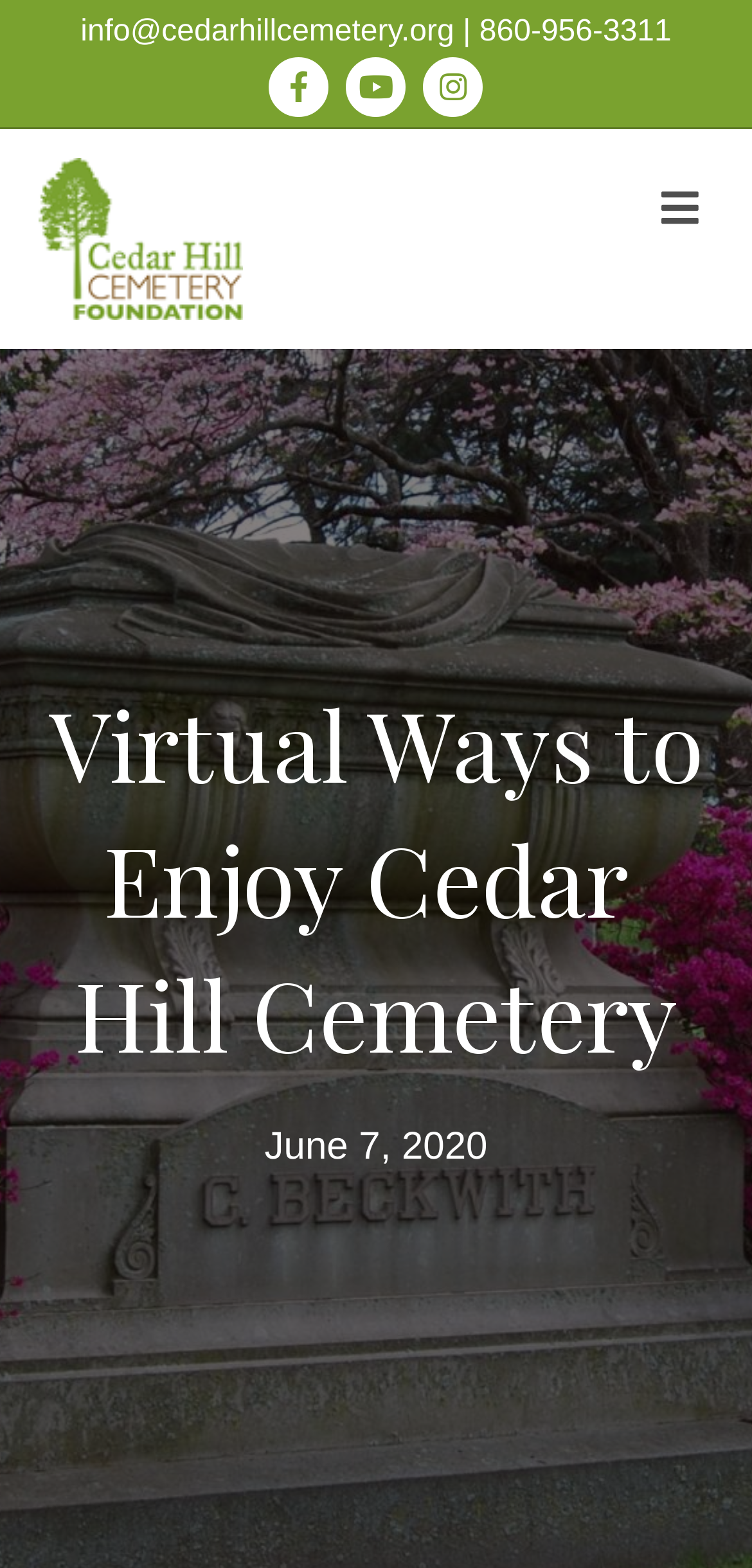Determine the bounding box coordinates for the UI element matching this description: "alt="Cedar Hill Cemetery Foundation"".

[0.051, 0.138, 0.323, 0.165]